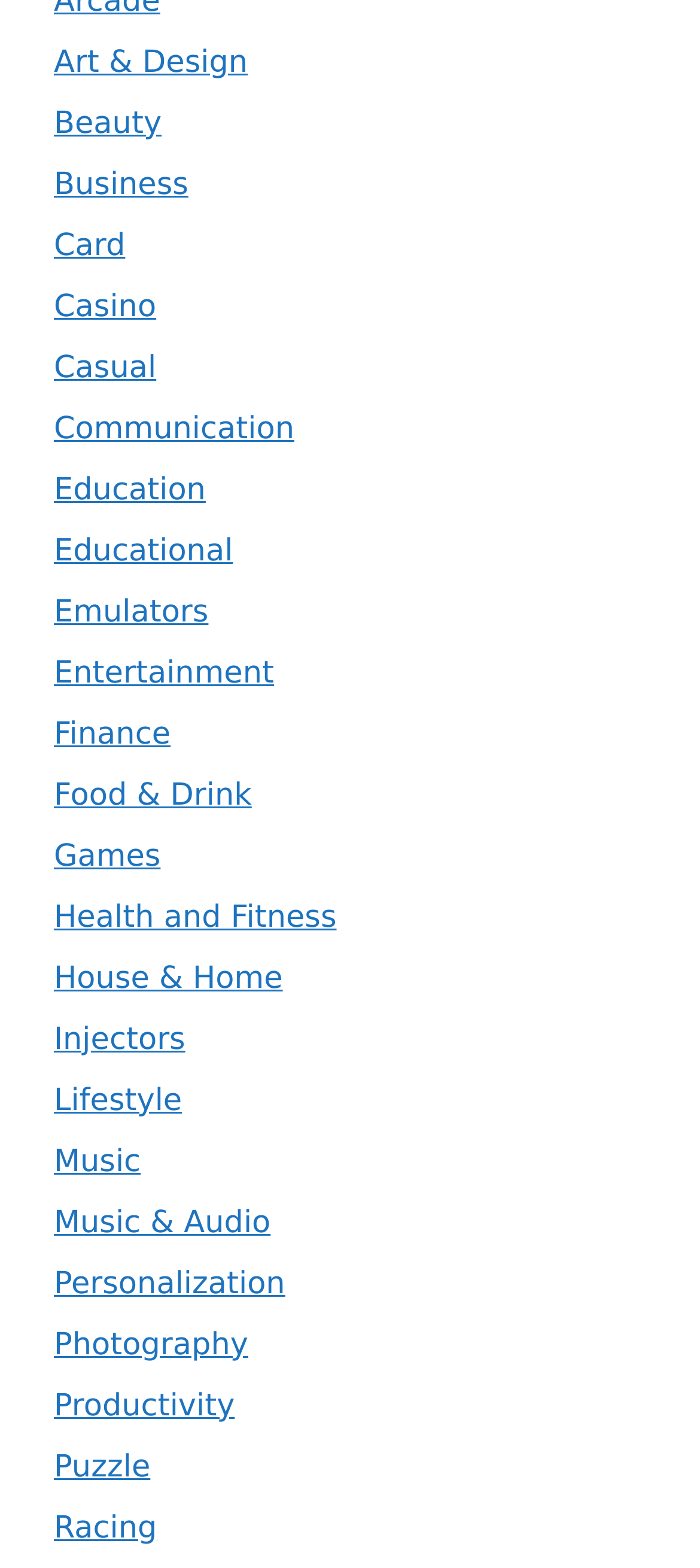Using the webpage screenshot, locate the HTML element that fits the following description and provide its bounding box: "alt="BloodyBeast.com on Instagram"".

None